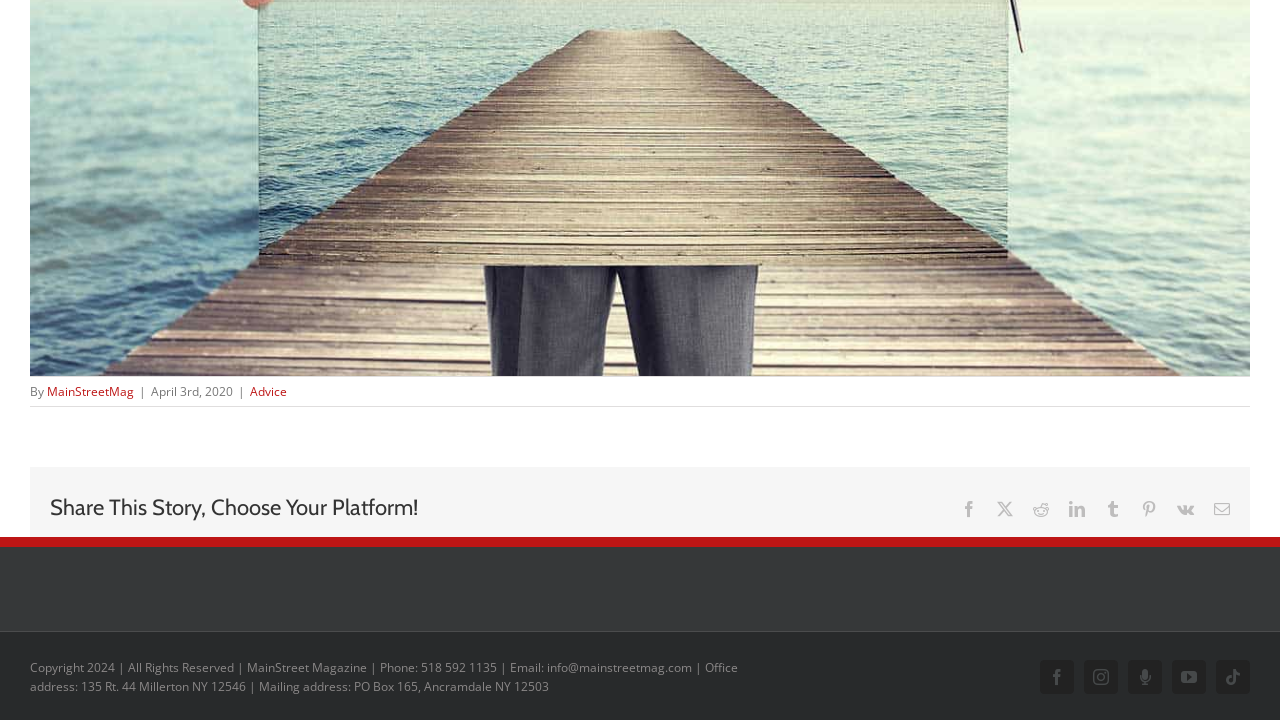Please answer the following question as detailed as possible based on the image: 
What is the office address of MainStreet Magazine?

I found the office address by looking at the static text element with the content 'Office address: 135 Rt. 44 Millerton NY 12546' which is located at the bottom of the webpage.